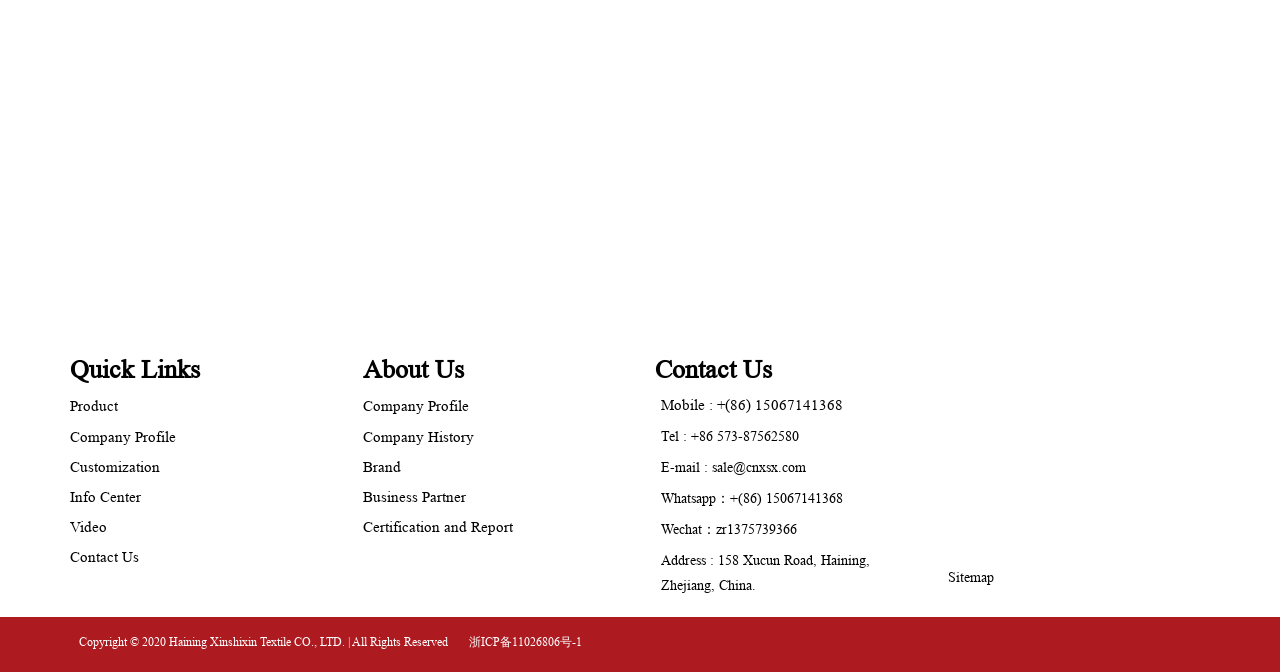Use a single word or phrase to answer the question: 
What is the link to the company's sitemap?

Sitemap